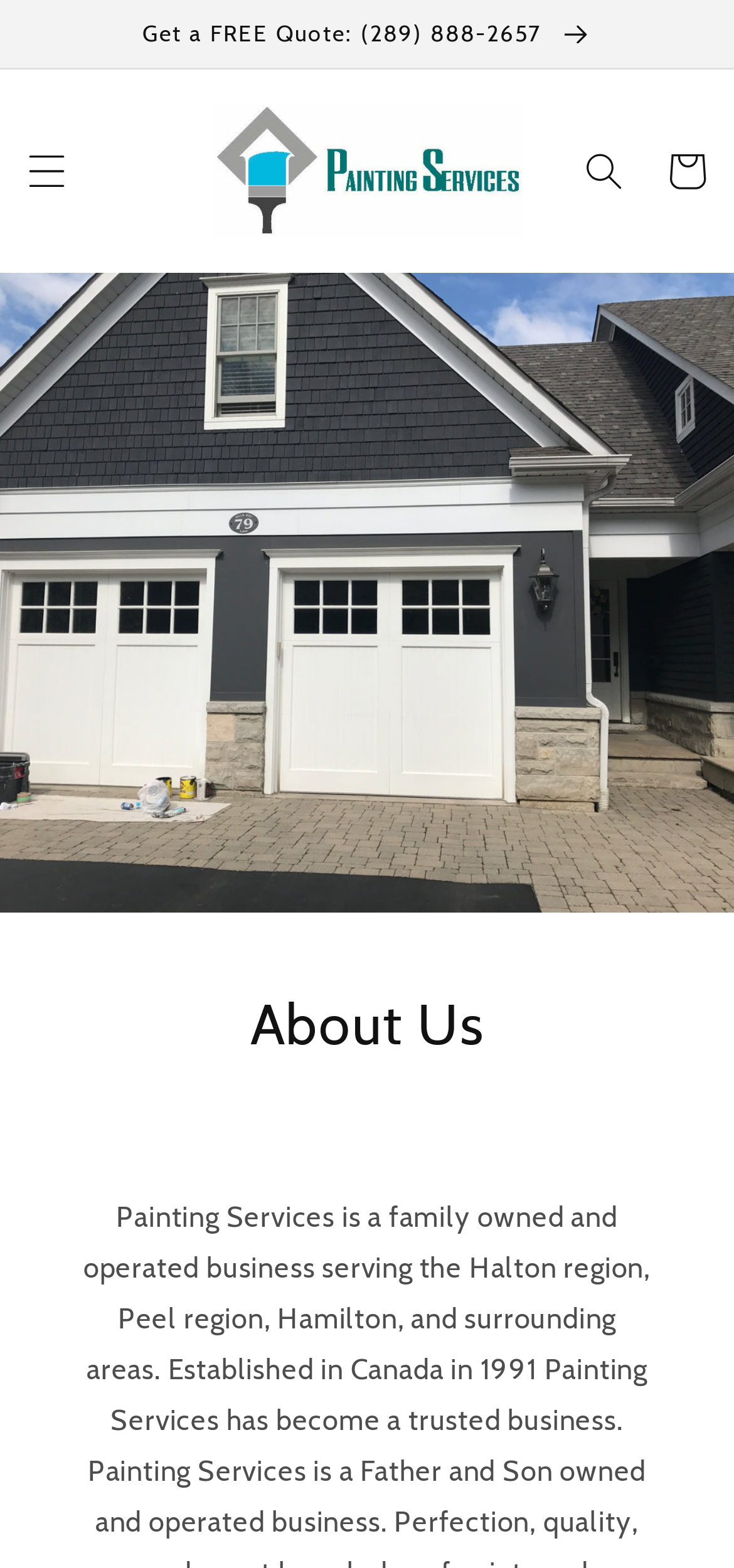Give a detailed account of the webpage.

The webpage is about Painting Services Online, with a prominent announcement section at the top, spanning the full width of the page. Within this section, there is a link to get a free quote, along with a phone number. 

Below the announcement section, there is a menu button on the left side, which is not expanded by default. On the right side of the menu button, there is a link to the website's homepage, accompanied by a logo image of Painting Services Online. 

On the top right corner, there is a search button and a cart link. The search button has a popup dialog, but it is not expanded by default. 

The main content of the webpage starts with a heading that reads "About Us", which is located roughly in the middle of the page.